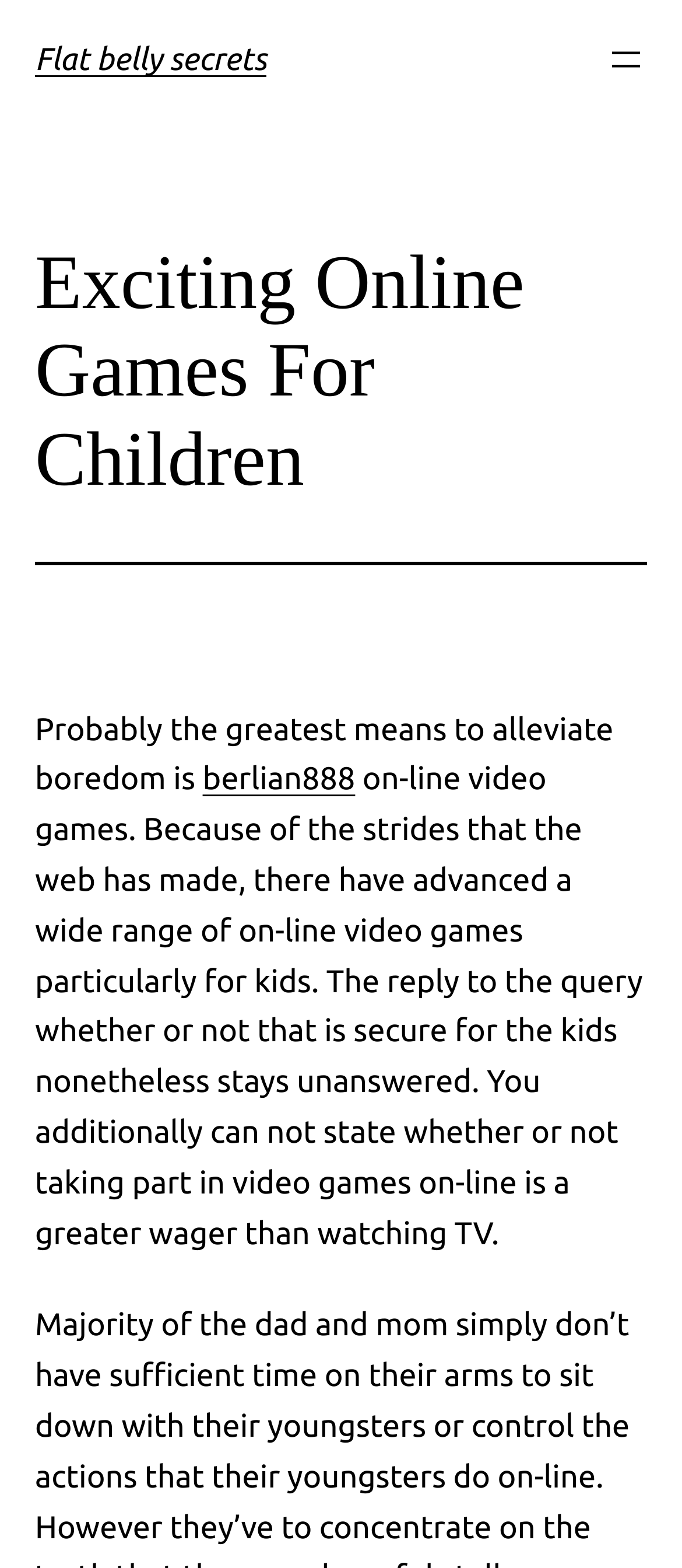Please provide a brief answer to the following inquiry using a single word or phrase:
What is the function of the 'Open menu' button?

Has popup dialog